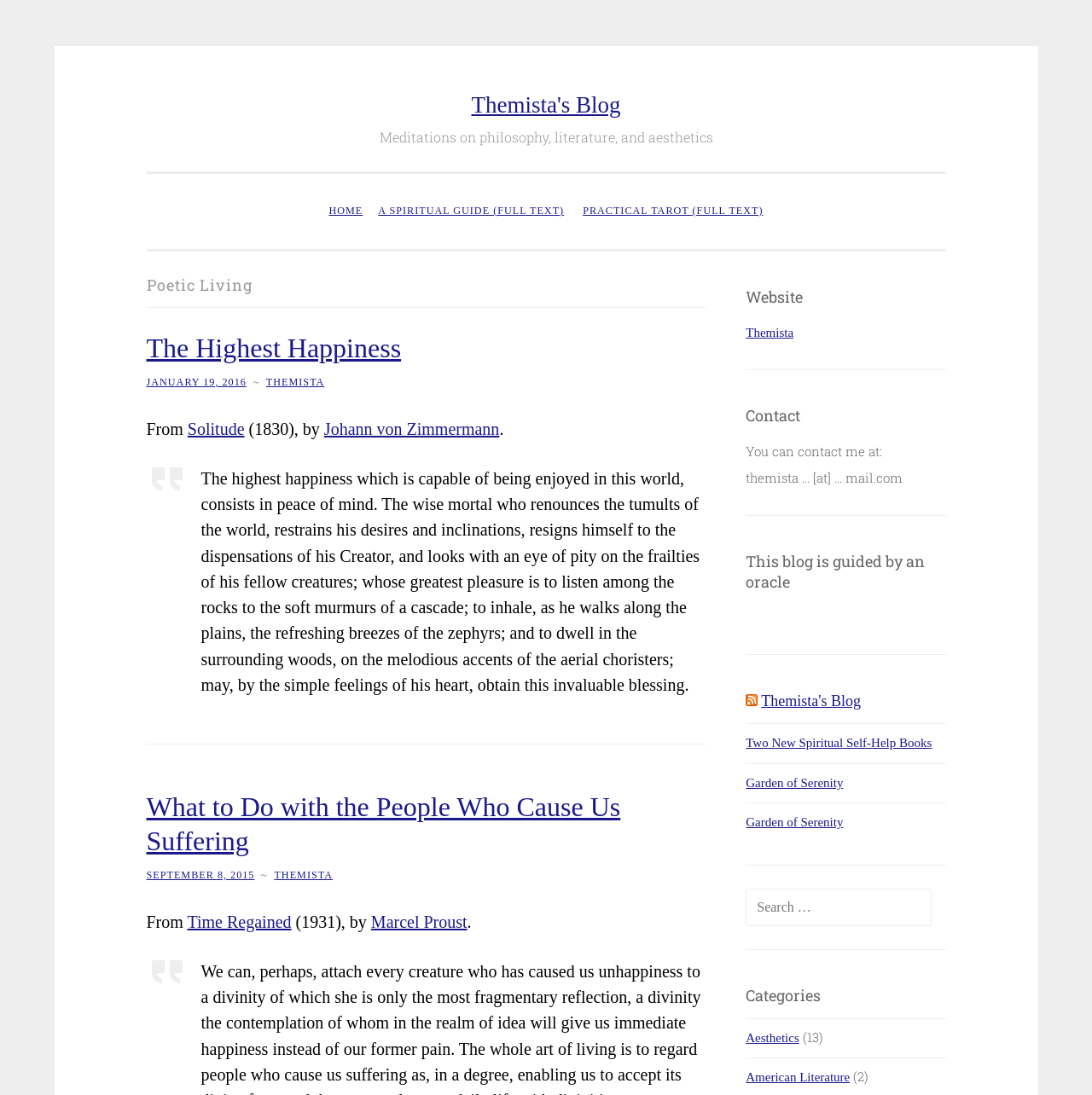Determine the coordinates of the bounding box that should be clicked to complete the instruction: "Contact Themista". The coordinates should be represented by four float numbers between 0 and 1: [left, top, right, bottom].

[0.683, 0.404, 0.808, 0.42]